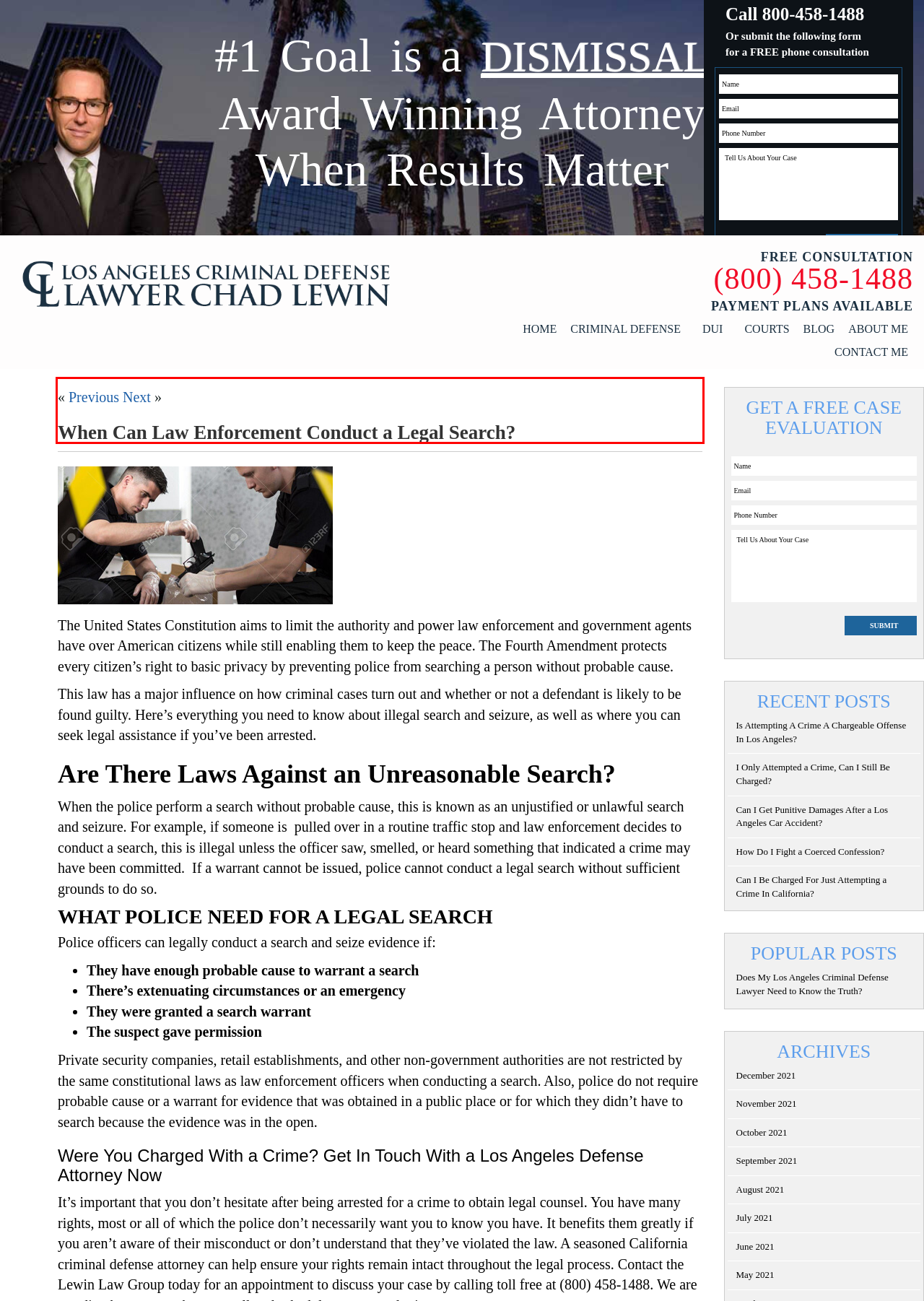In the screenshot of the webpage, find the red bounding box and perform OCR to obtain the text content restricted within this red bounding box.

The United States Constitution aims to limit the authority and power law enforcement and government agents have over American citizens while still enabling them to keep the peace. The Fourth Amendment protects every citizen’s right to basic privacy by preventing police from searching a person without probable cause.